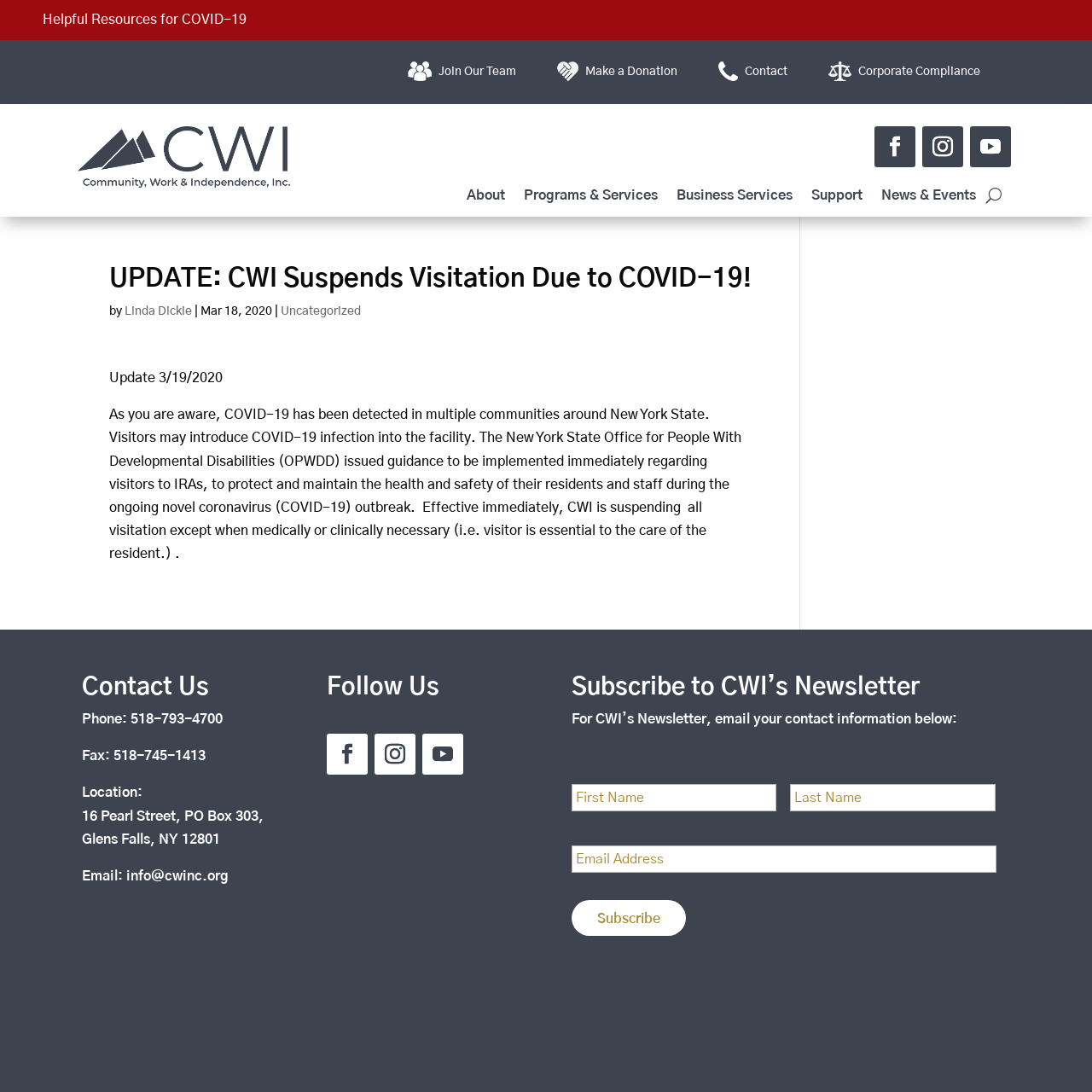Determine the bounding box of the UI element mentioned here: "parent_node: First name="input_1.3" placeholder="First Name"". The coordinates must be in the format [left, top, right, bottom] with values ranging from 0 to 1.

[0.523, 0.718, 0.711, 0.743]